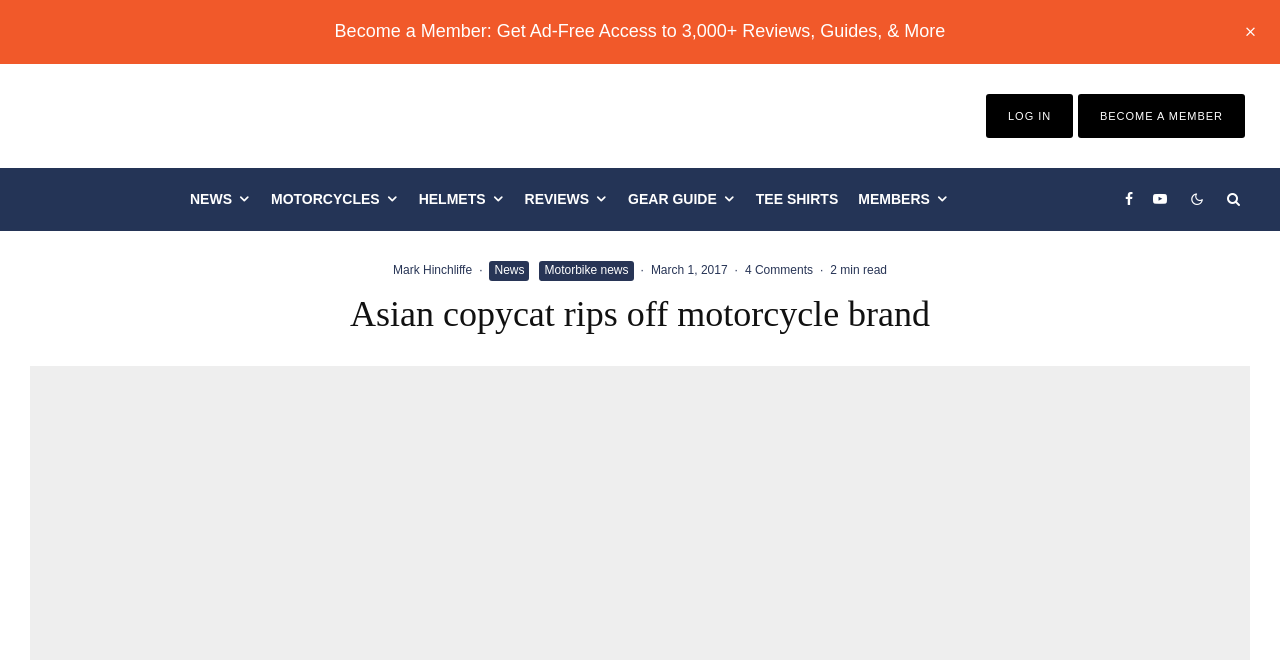Find the coordinates for the bounding box of the element with this description: "Reviews".

[0.402, 0.254, 0.483, 0.349]